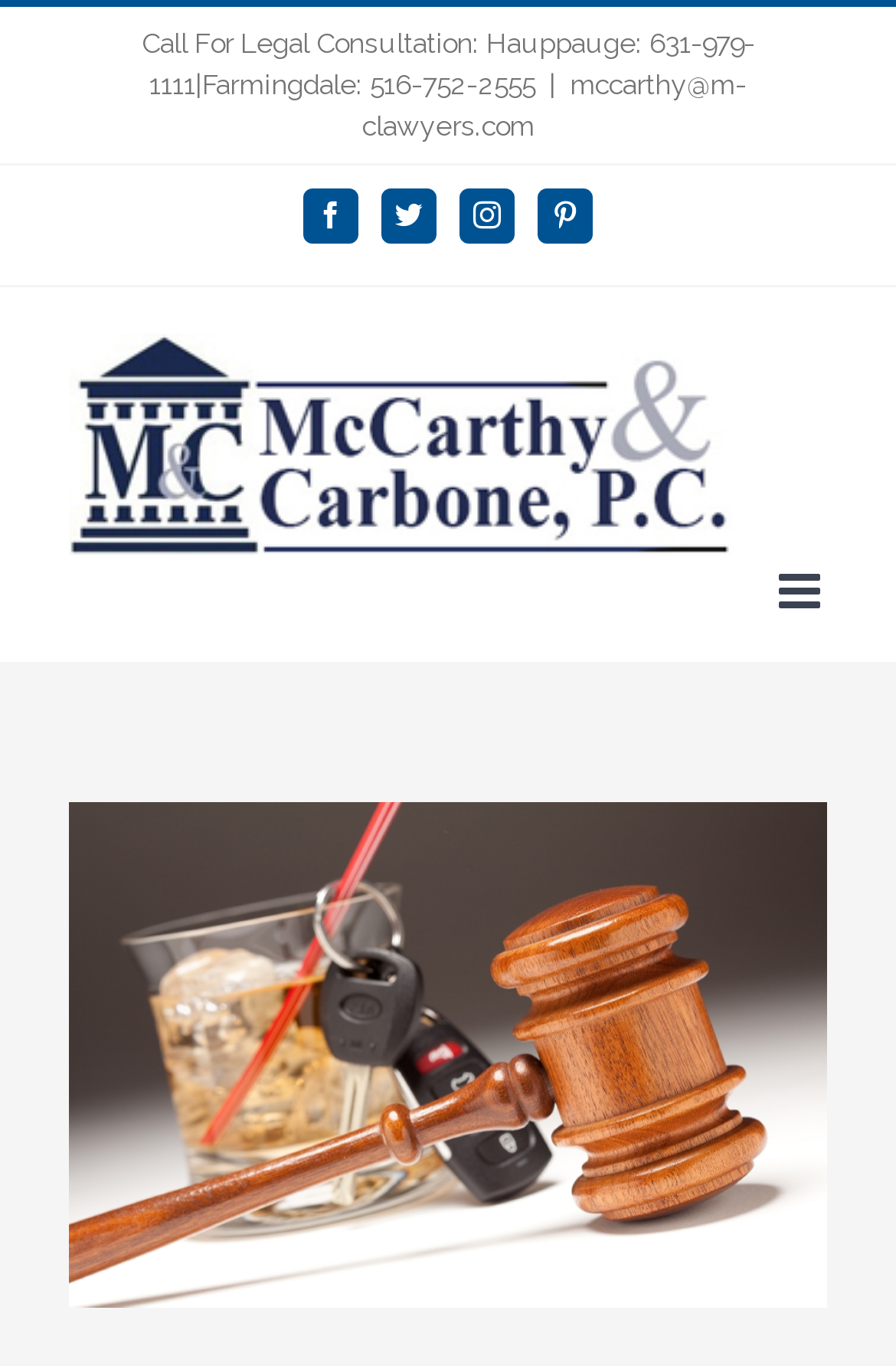Reply to the question with a single word or phrase:
What is the option to toggle on the mobile menu?

Toggle mobile menu